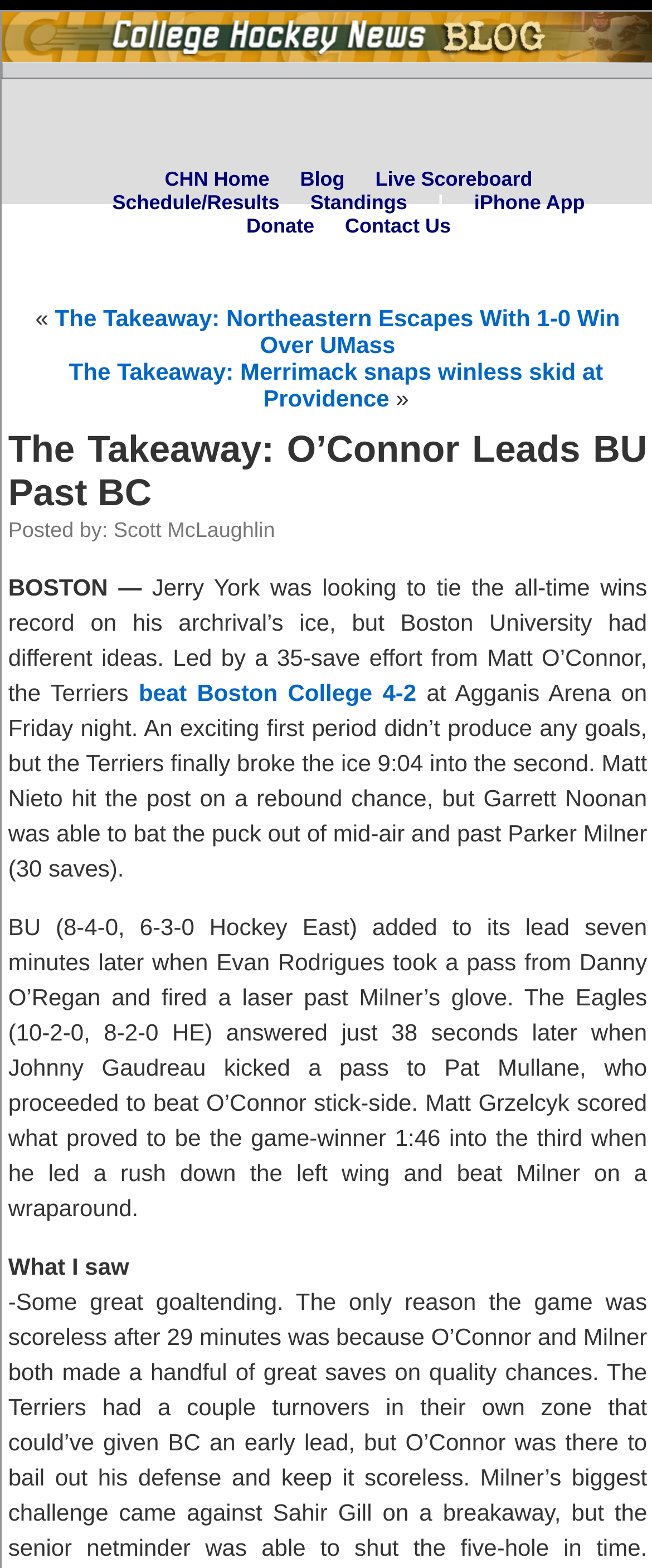Determine the bounding box coordinates of the UI element that matches the following description: "Donate". The coordinates should be four float numbers between 0 and 1 in the format [left, top, right, bottom].

[0.378, 0.137, 0.482, 0.151]